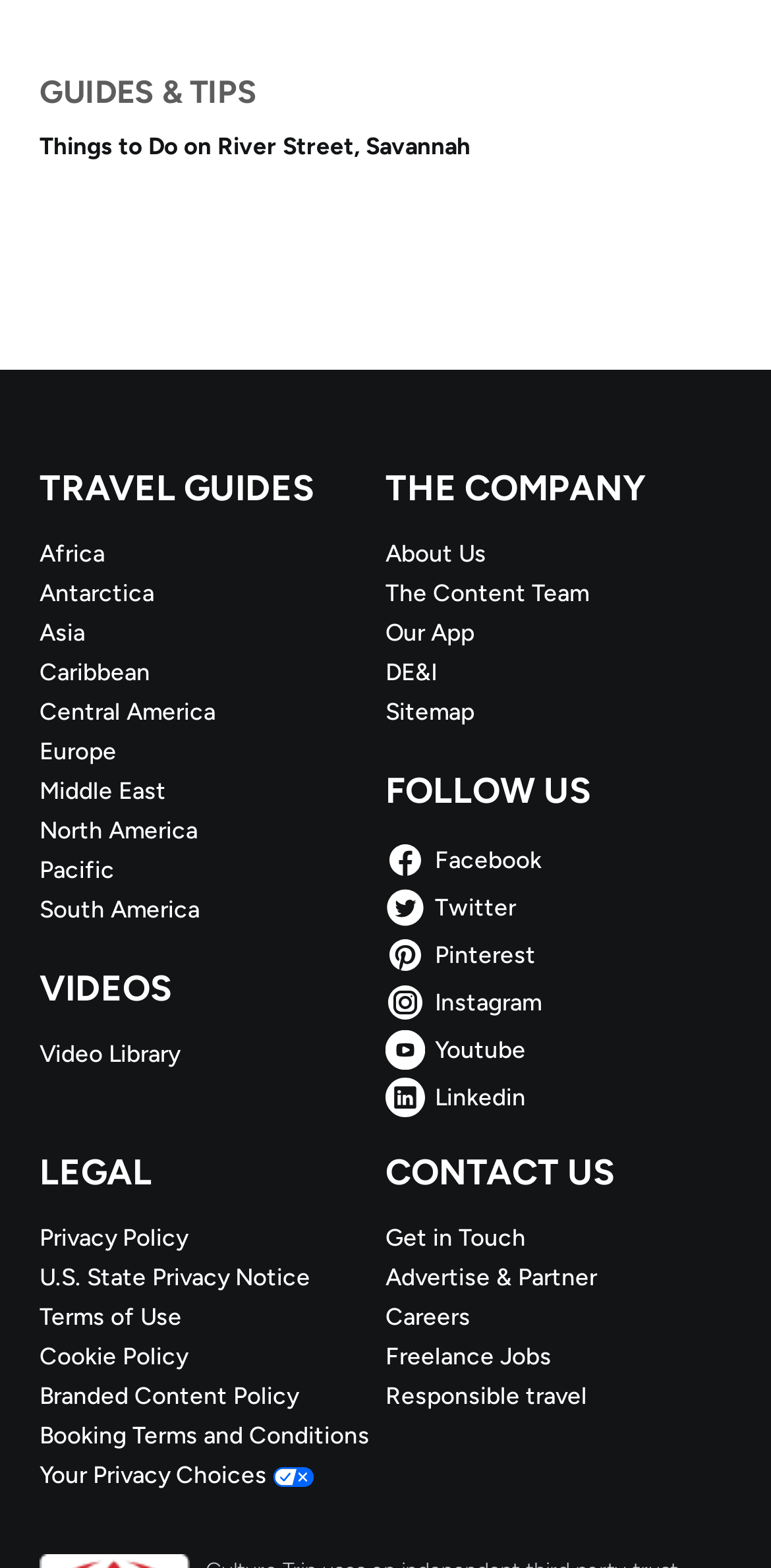Identify the coordinates of the bounding box for the element that must be clicked to accomplish the instruction: "View Video Library".

[0.051, 0.663, 0.5, 0.683]